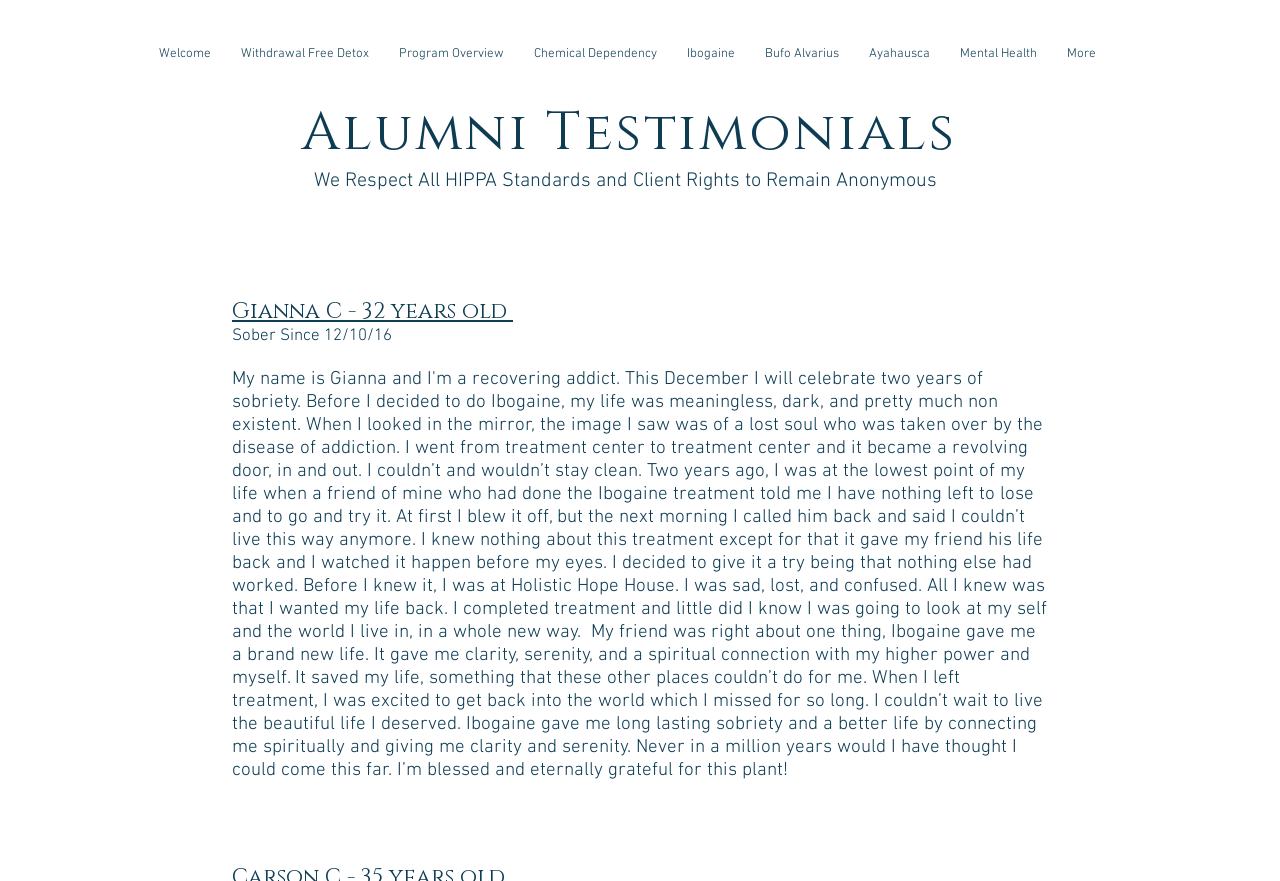What is the focus of the webpage?
Using the image, provide a detailed and thorough answer to the question.

I found the answer by looking at the overall structure of the webpage. The webpage has a heading 'Alumni Testimonials' and lists testimonials from alumni, suggesting that the focus of the webpage is on alumni testimonials.